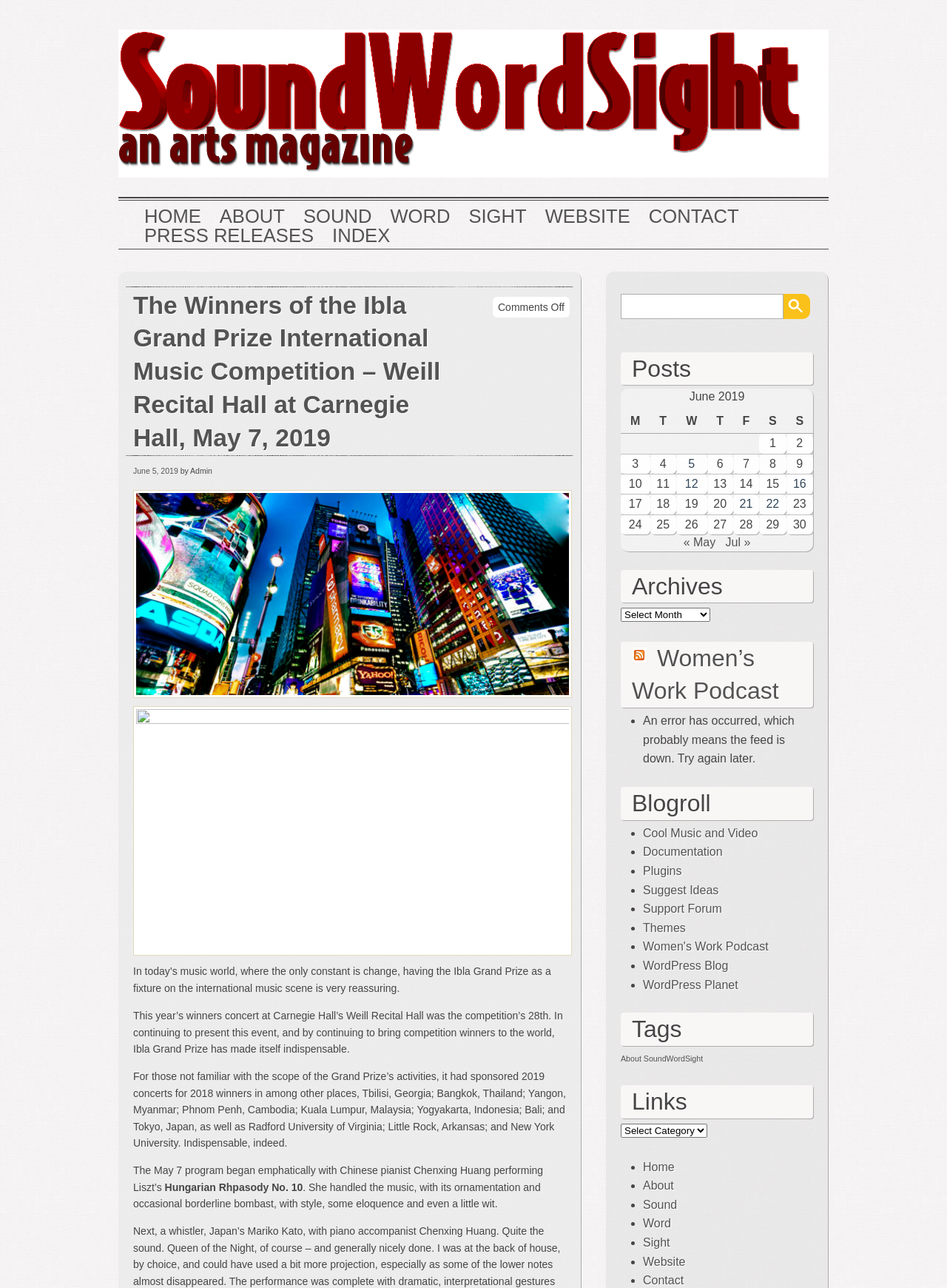Summarize the webpage with a detailed and informative caption.

This webpage is about the winners of the Ibla Grand Prize International Music Competition, which took place at Weill Recital Hall at Carnegie Hall on May 7, 2019. The page has a header section with a logo and a navigation menu consisting of 7 links: HOME, ABOUT, SOUND, WORD, SIGHT, WEBSITE, and CONTACT. Below the header, there is a heading that displays the title of the webpage.

The main content of the page is divided into two sections. The first section is a blog post that discusses the winners of the music competition. The post starts with a brief introduction, followed by a description of the event, including the performances of the winners. The text is accompanied by a few links to related articles or dates.

The second section is a table that displays a calendar of posts published in June 2019. The table has 7 columns, each representing a day of the week, and 5 rows, each representing a week in June. The cells in the table contain links to posts published on specific dates, as well as some empty cells.

At the top right corner of the page, there is a search box with a button labeled "Search". Below the search box, there is a heading that says "Posts", which is followed by the calendar table.